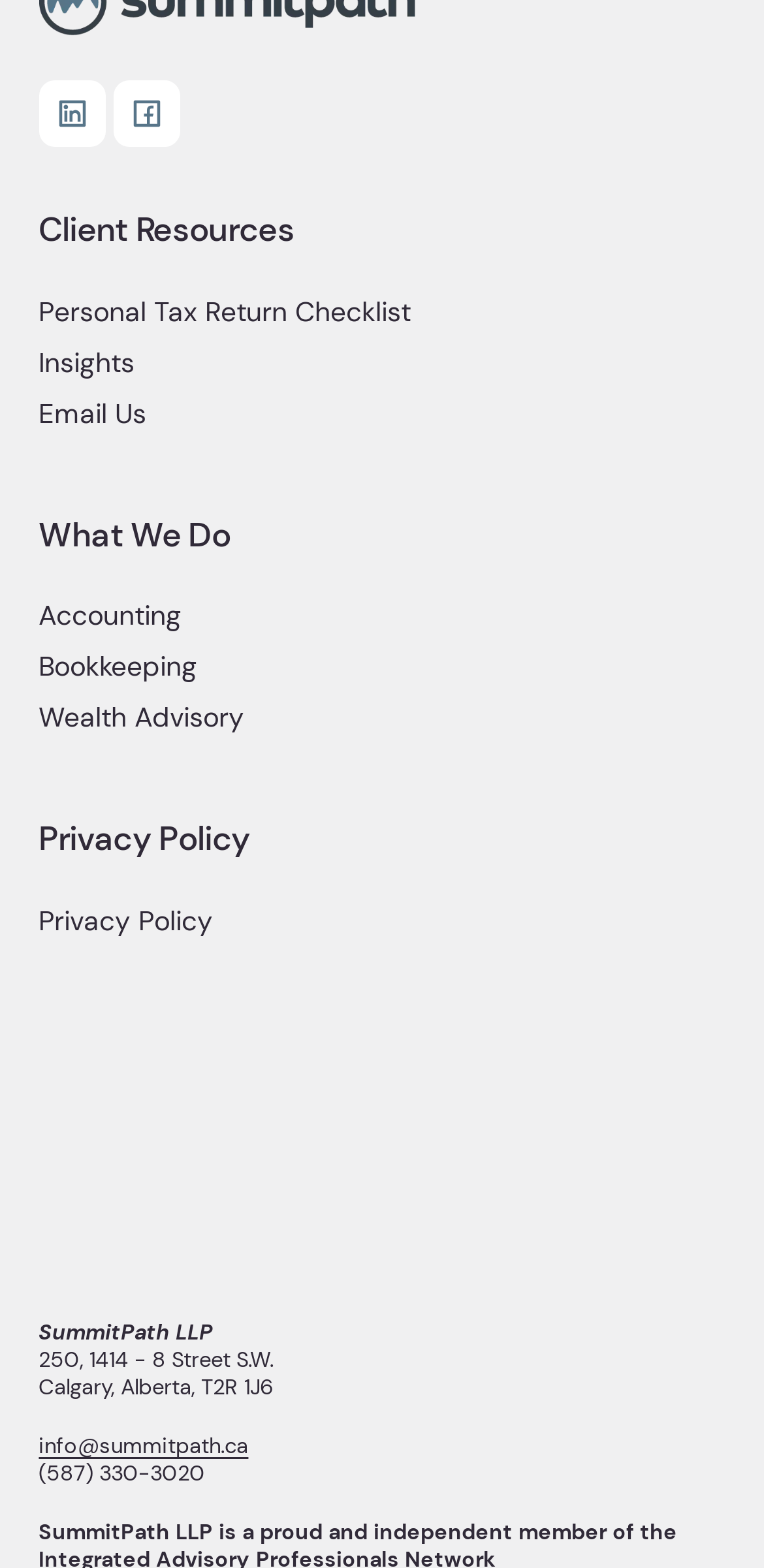Extract the bounding box coordinates of the UI element described: "Personal Tax Return Checklist". Provide the coordinates in the format [left, top, right, bottom] with values ranging from 0 to 1.

[0.051, 0.191, 0.949, 0.223]